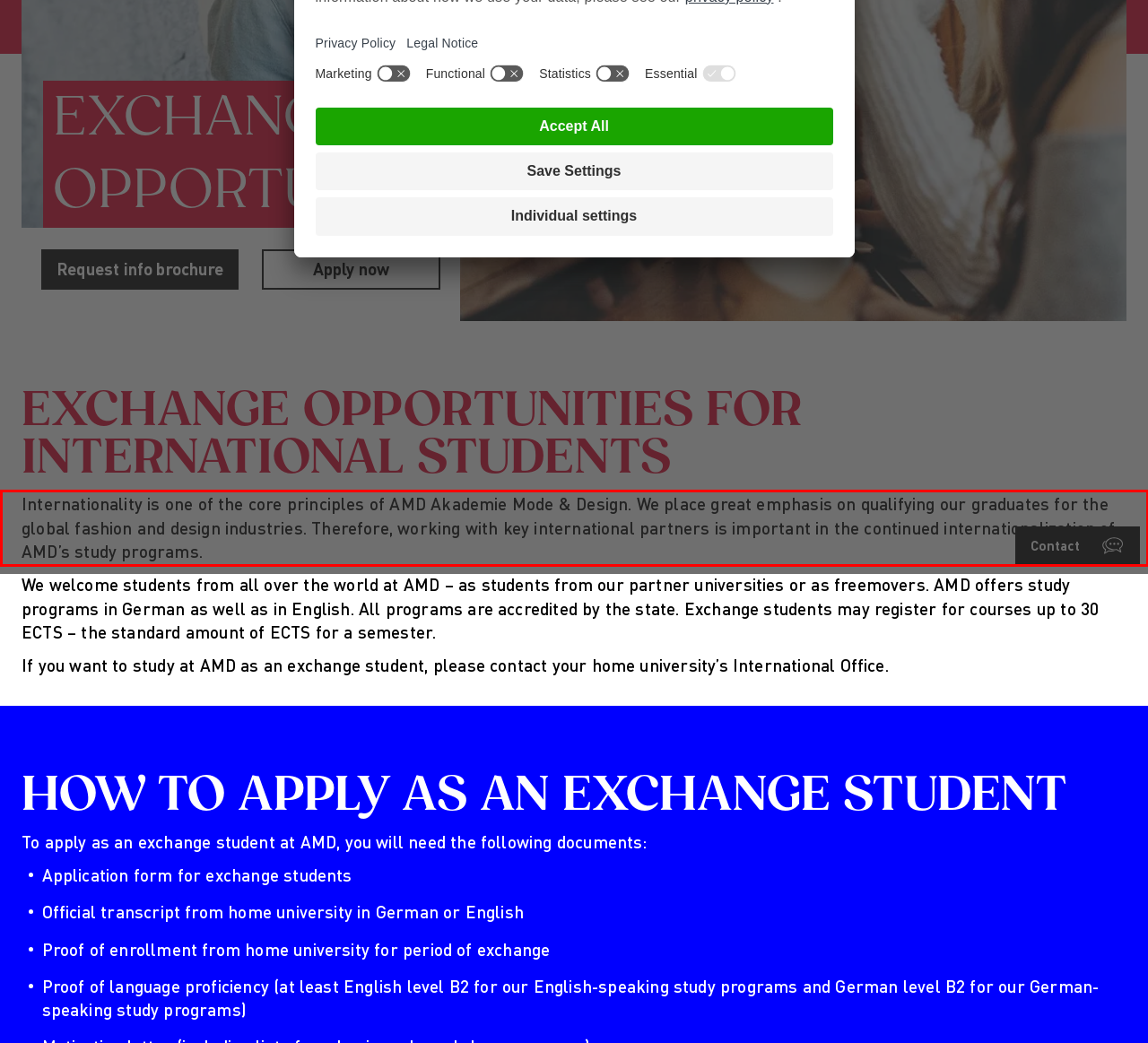Your task is to recognize and extract the text content from the UI element enclosed in the red bounding box on the webpage screenshot.

Internationality is one of the core principles of AMD Akademie Mode & Design. We place great emphasis on qualifying our graduates for the global fashion and design industries. Therefore, working with key international partners is important in the continued internationalization of AMD’s study programs.